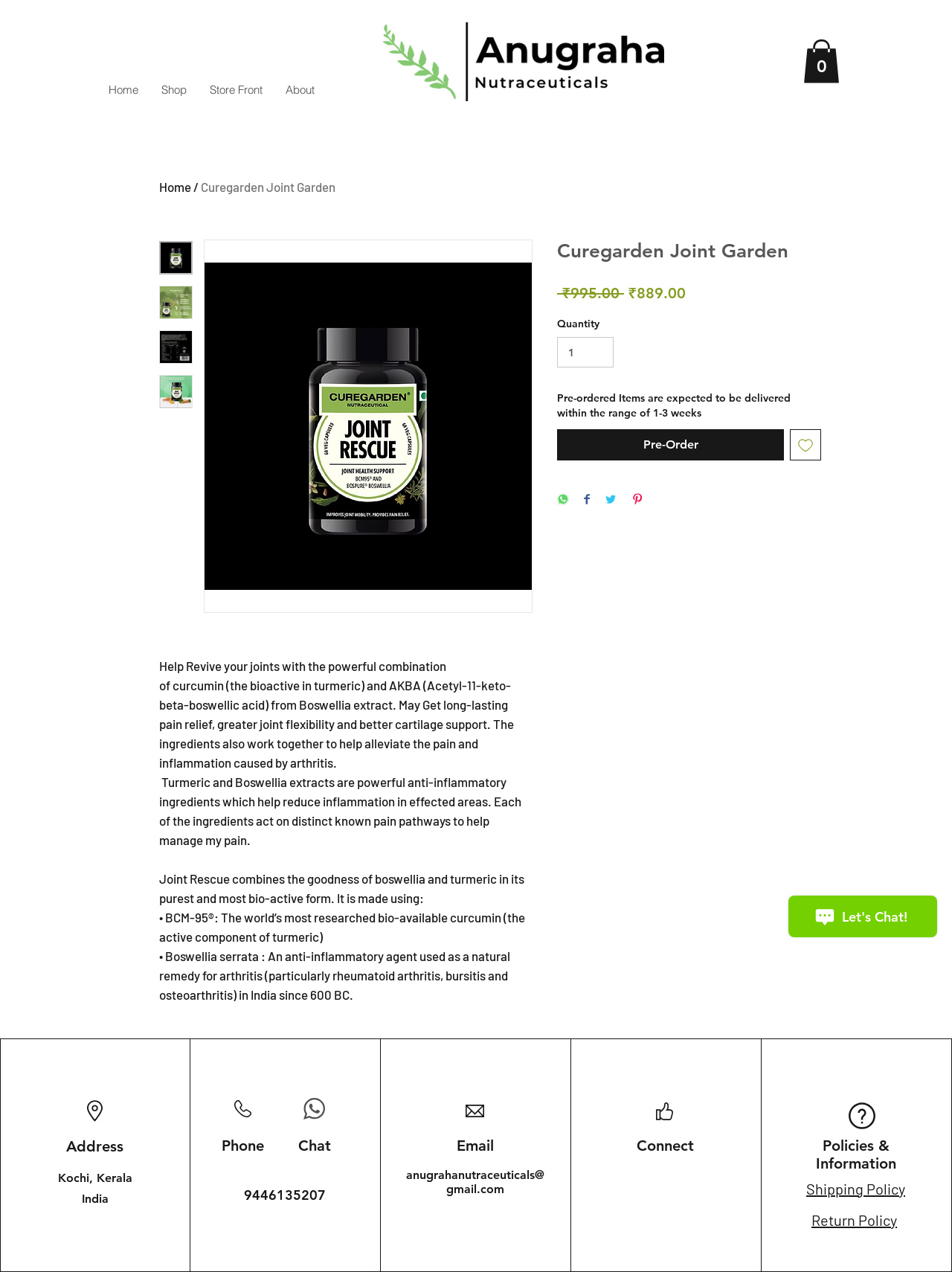What is the name of the product?
Based on the image, answer the question with as much detail as possible.

The name of the product can be found in the article section of the webpage, where it is mentioned as 'Curegarden Joint Garden'.